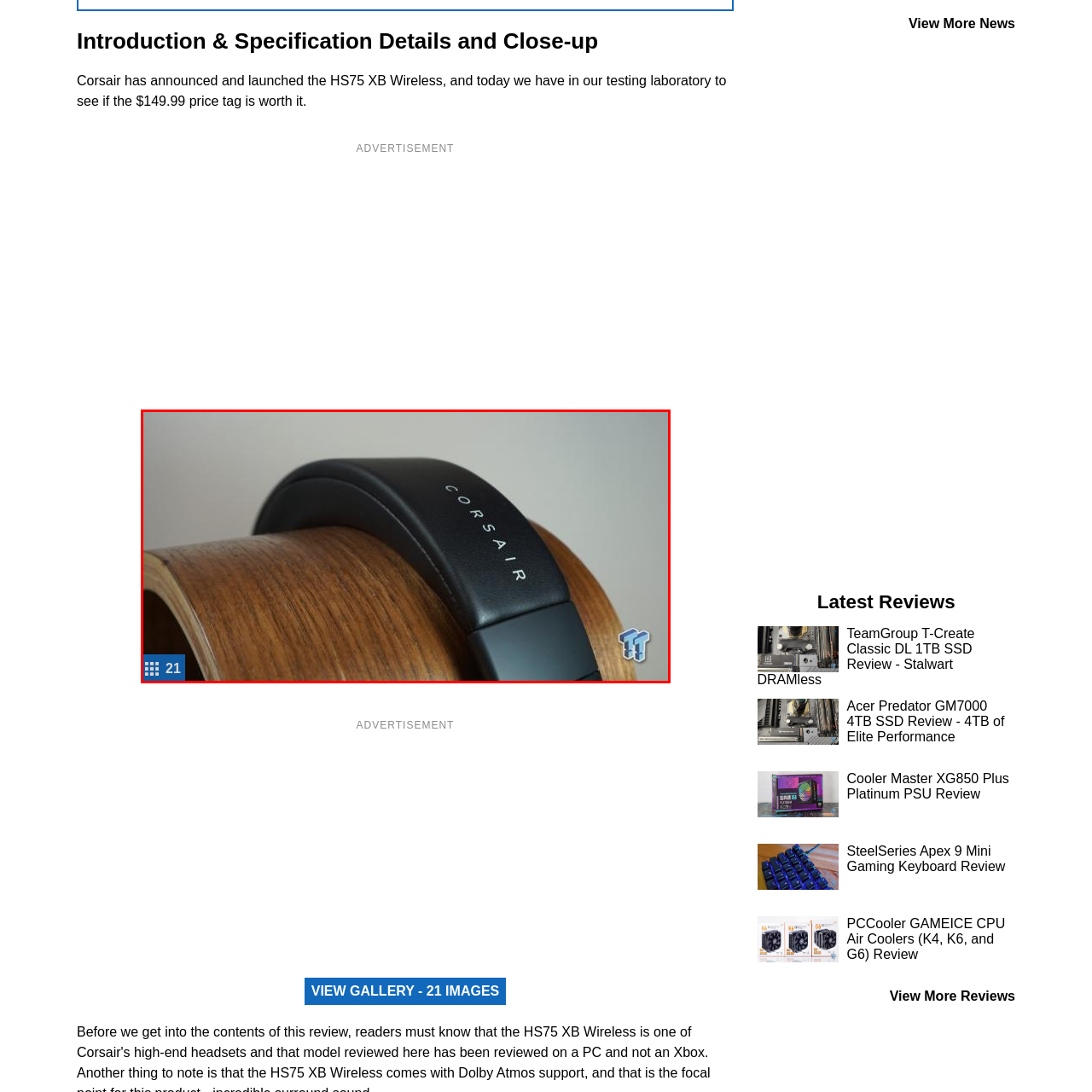What is the price tag of the headset?
Review the image inside the red bounding box and give a detailed answer.

The image is part of a comprehensive review that assesses the headset's performance and value for its $149.99 price tag.